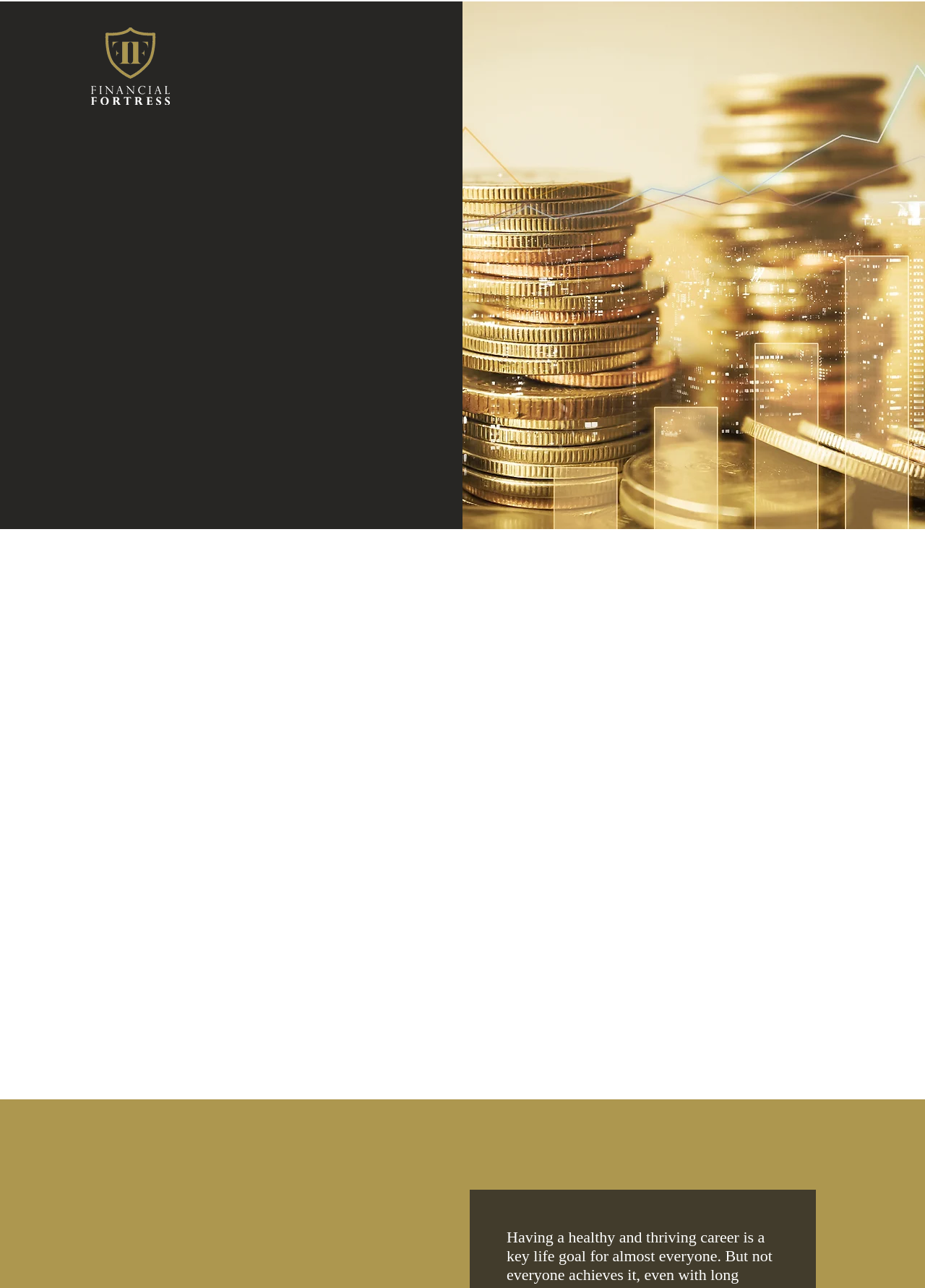From the webpage screenshot, predict the bounding box of the UI element that matches this description: "Find Out More".

[0.653, 0.77, 0.762, 0.793]